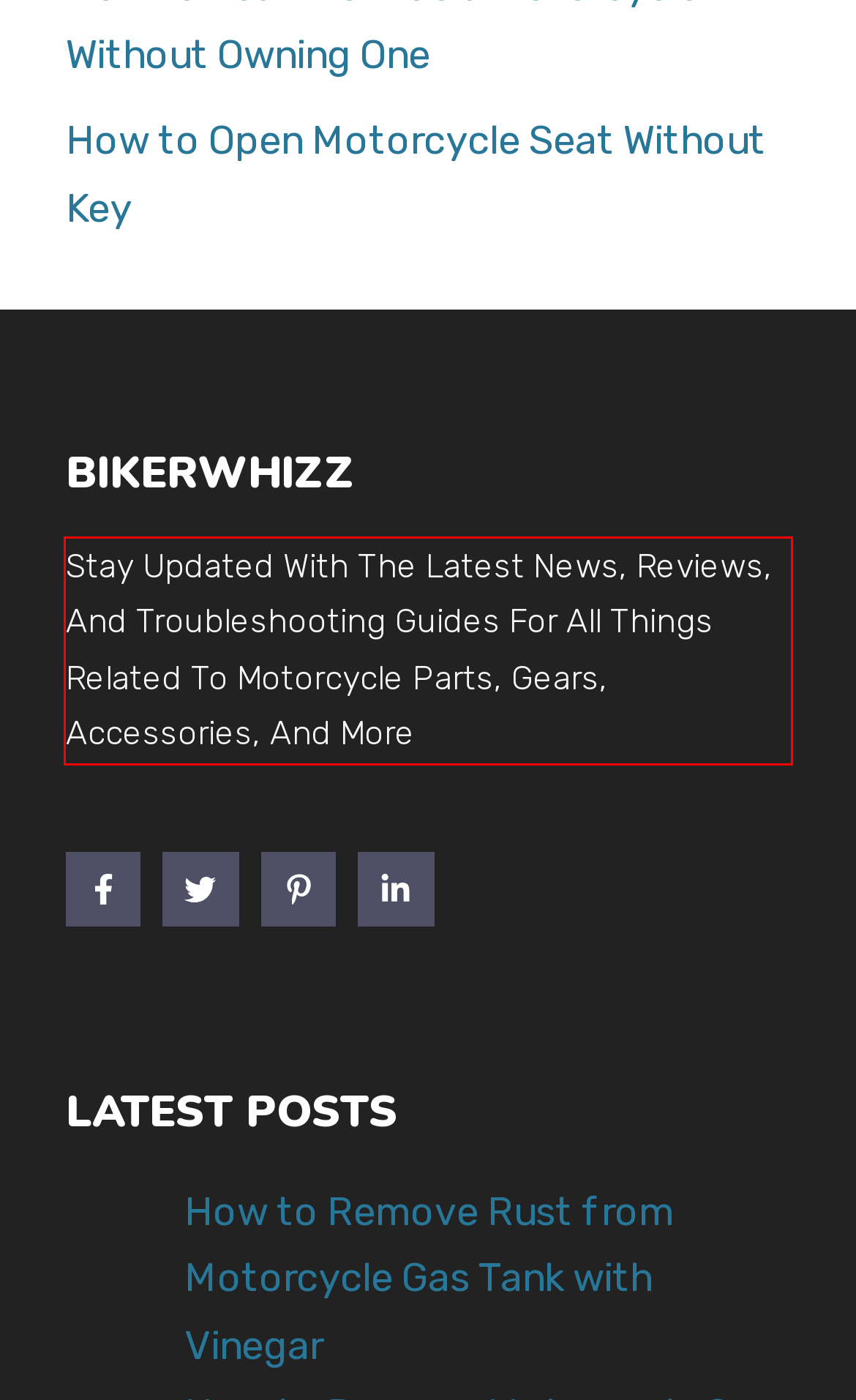Locate the red bounding box in the provided webpage screenshot and use OCR to determine the text content inside it.

Stay Updated With The Latest News, Reviews, And Troubleshooting Guides For All Things Related To Motorcycle Parts, Gears, Accessories, And More